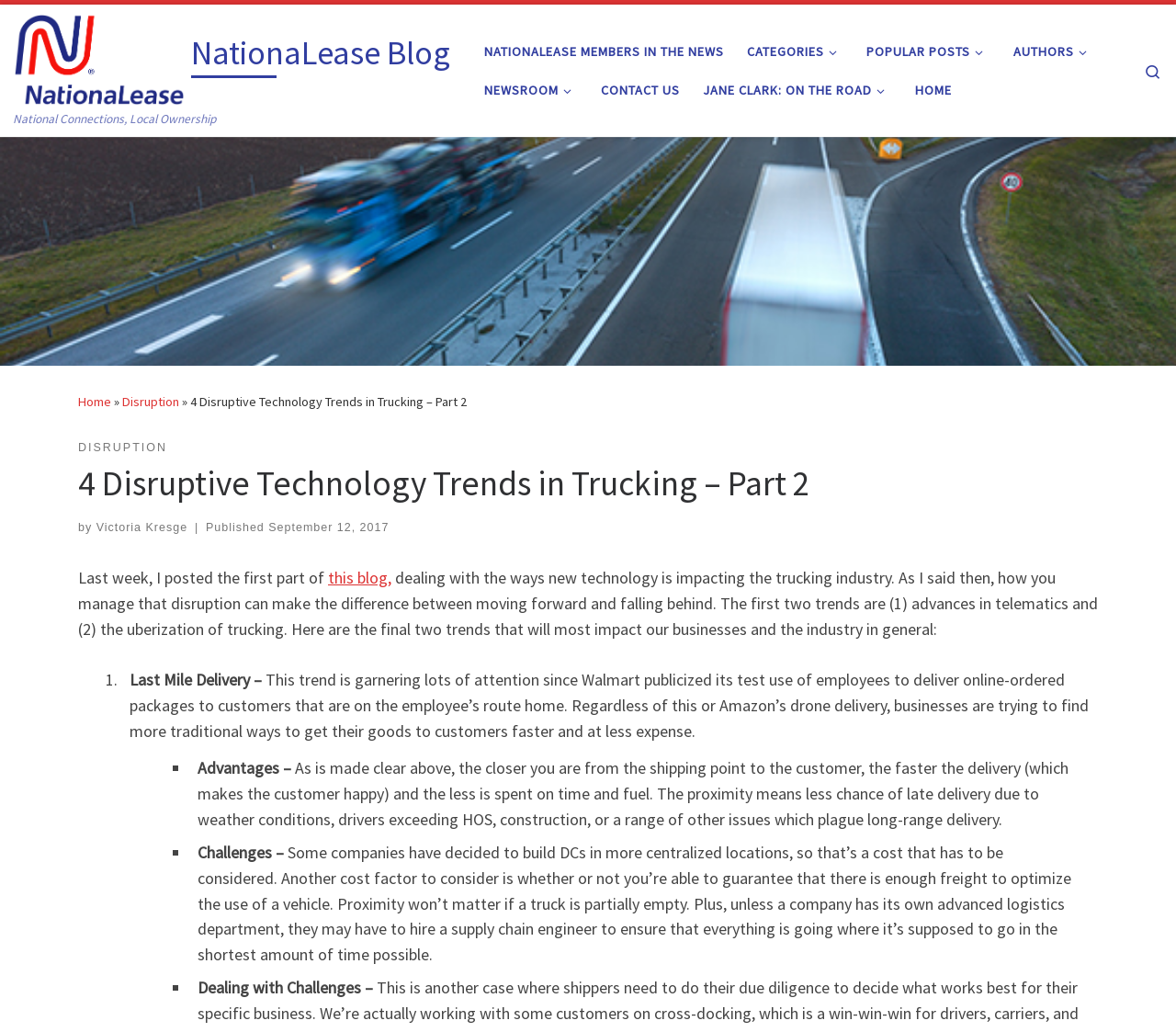Please give the bounding box coordinates of the area that should be clicked to fulfill the following instruction: "search for something". The coordinates should be in the format of four float numbers from 0 to 1, i.e., [left, top, right, bottom].

[0.96, 0.041, 1.0, 0.096]